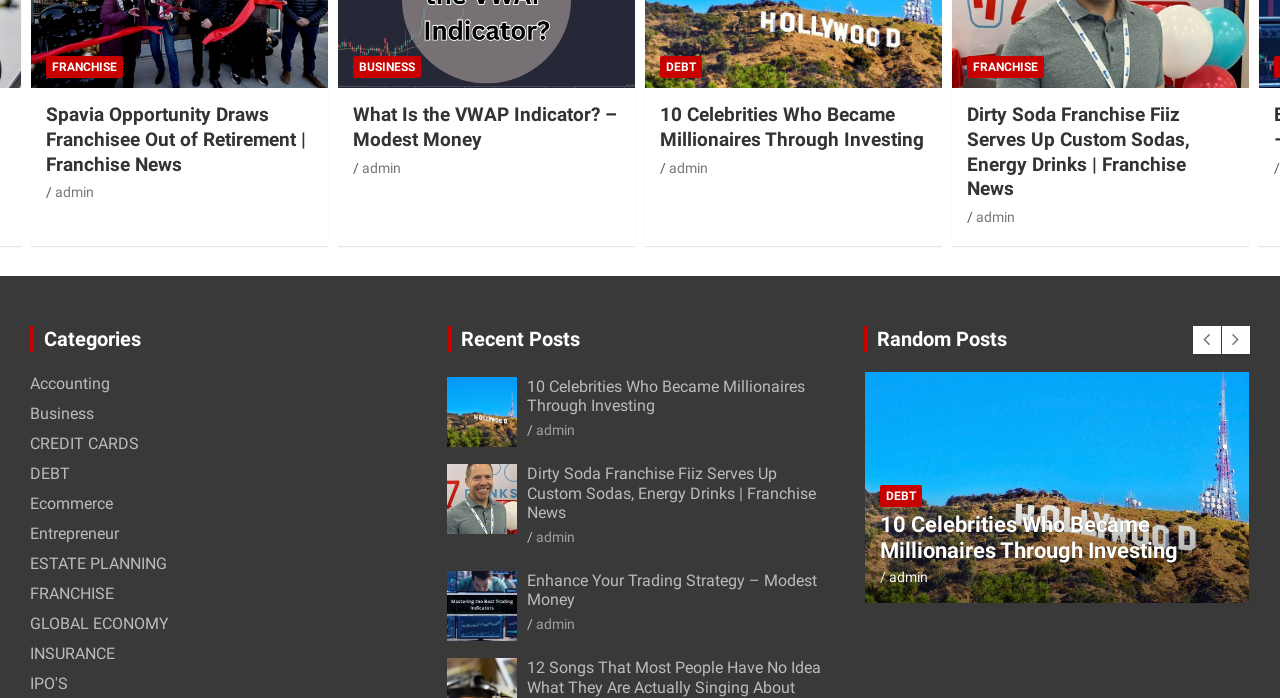Kindly determine the bounding box coordinates for the area that needs to be clicked to execute this instruction: "Add To Calendar".

None